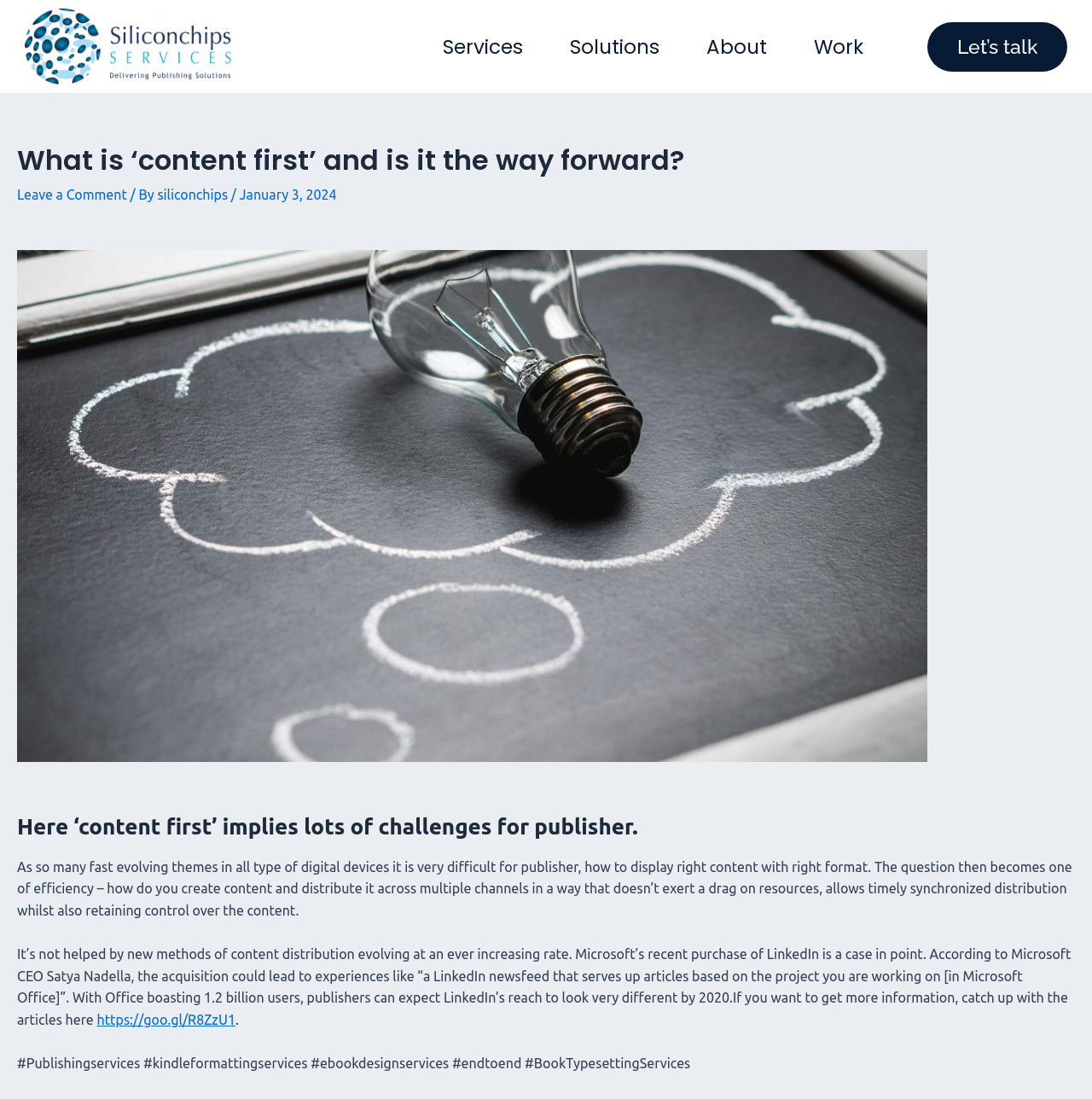Please answer the following question using a single word or phrase: 
What is the potential challenge for publishers mentioned in the article?

Displaying right content with right format